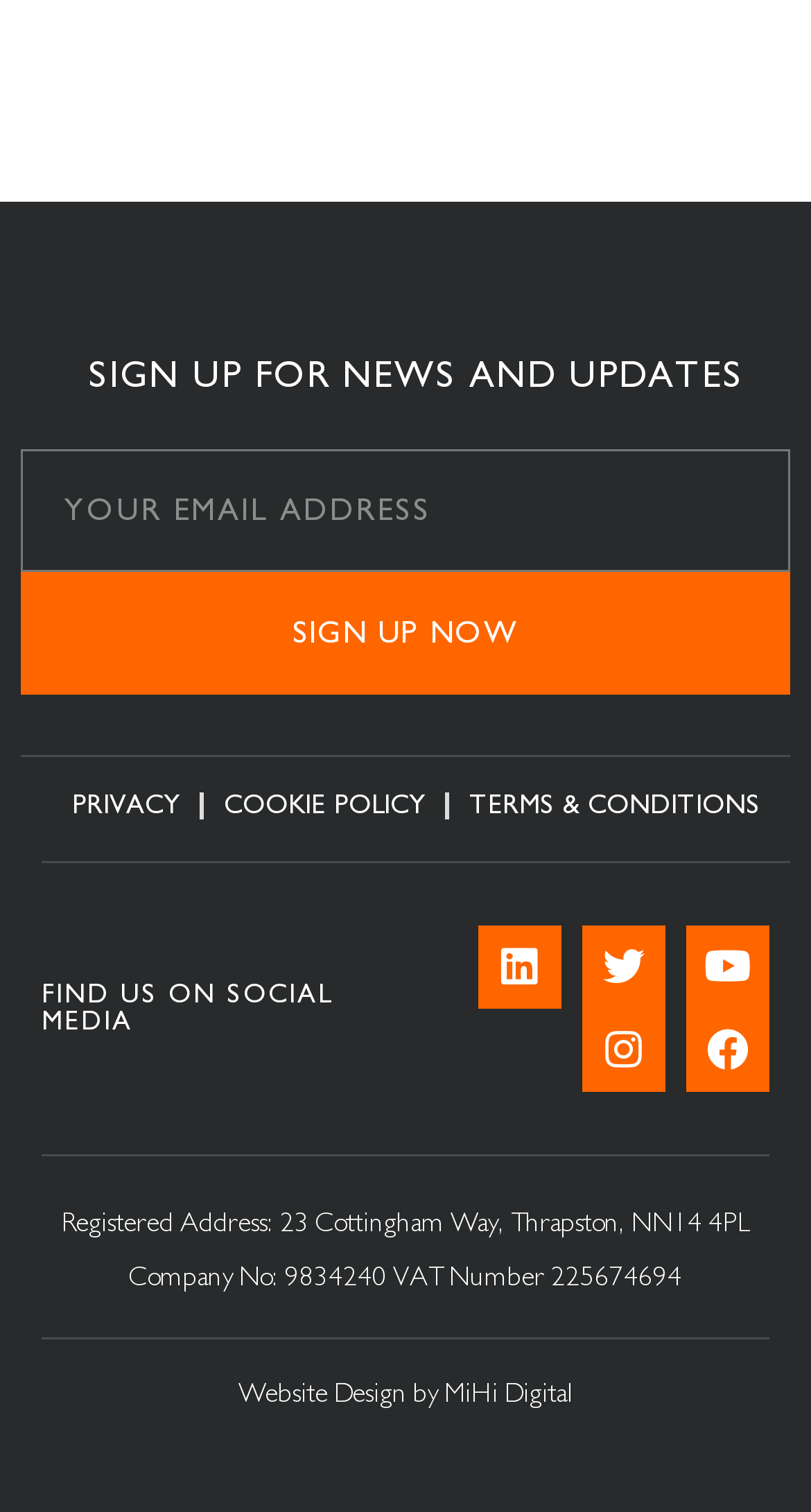Who designed the website?
Answer the question in as much detail as possible.

The website design is credited to MiHi Digital, as stated at the bottom of the webpage, indicating that they are the designers responsible for the website's layout and appearance.